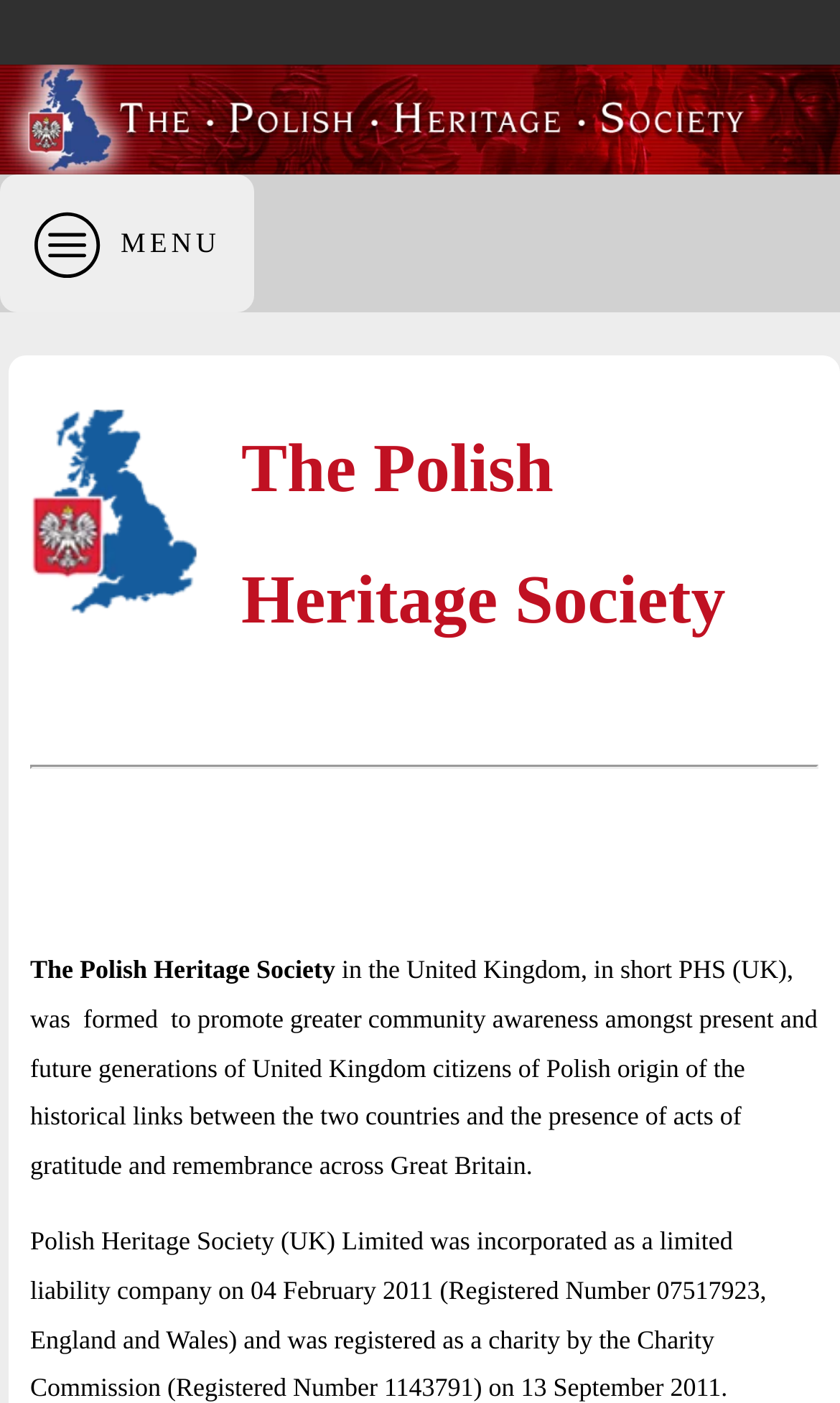Find the main header of the webpage and produce its text content.

The Polish Heritage Society